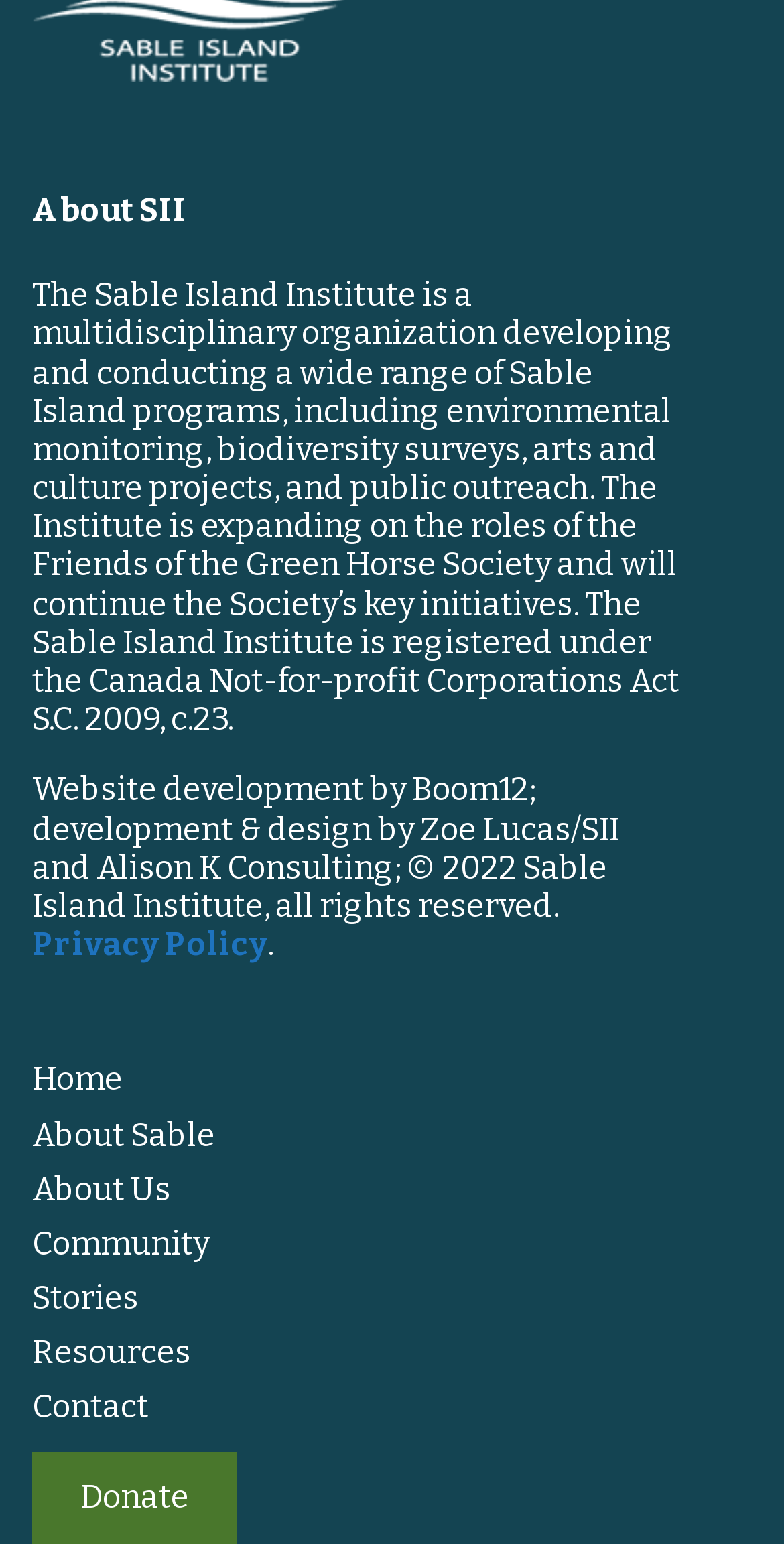Please locate the bounding box coordinates of the element's region that needs to be clicked to follow the instruction: "go to home page". The bounding box coordinates should be provided as four float numbers between 0 and 1, i.e., [left, top, right, bottom].

[0.041, 0.687, 0.959, 0.712]